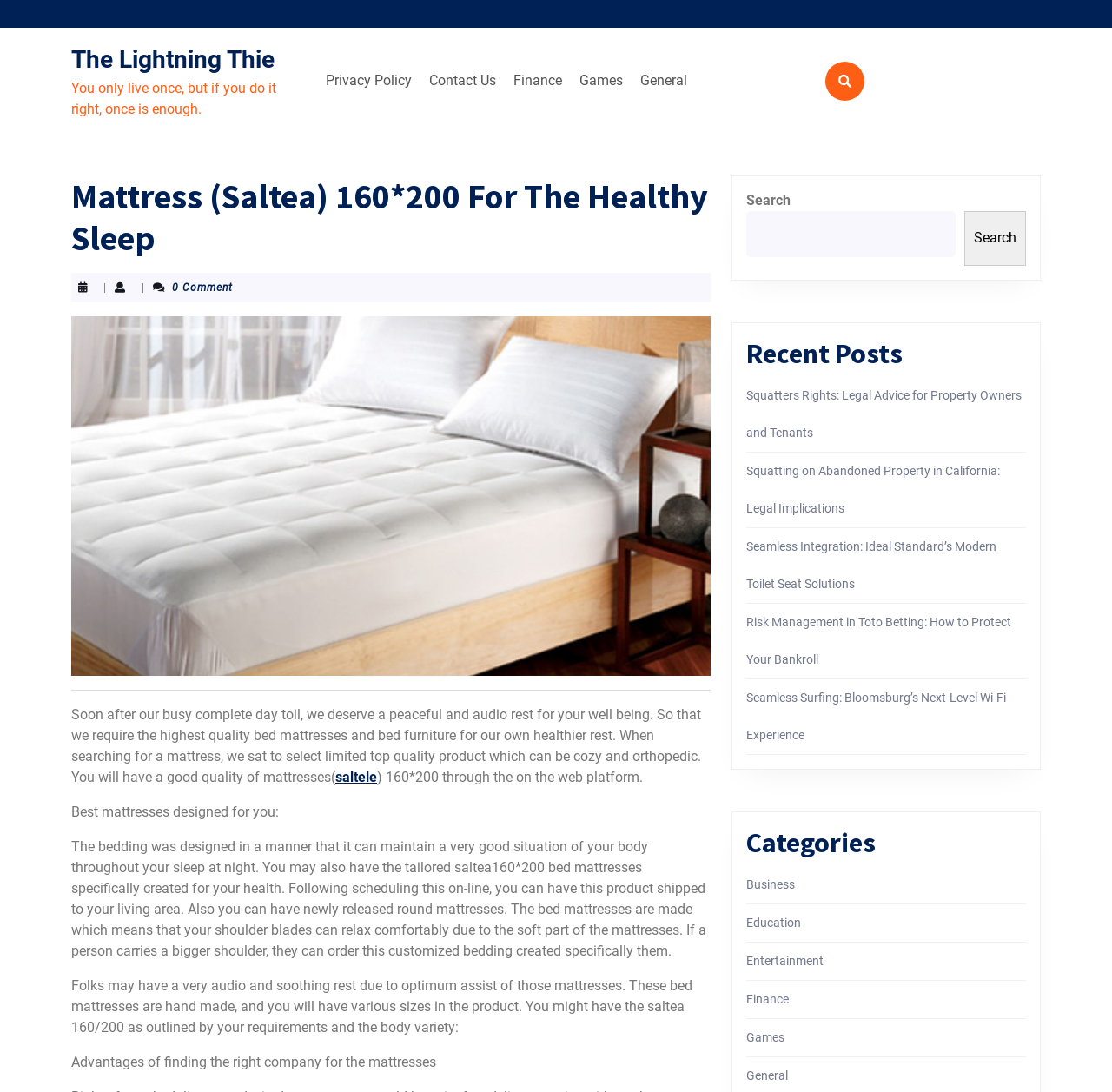Determine the bounding box coordinates for the area that needs to be clicked to fulfill this task: "View the 'Recent Posts'". The coordinates must be given as four float numbers between 0 and 1, i.e., [left, top, right, bottom].

[0.671, 0.308, 0.923, 0.339]